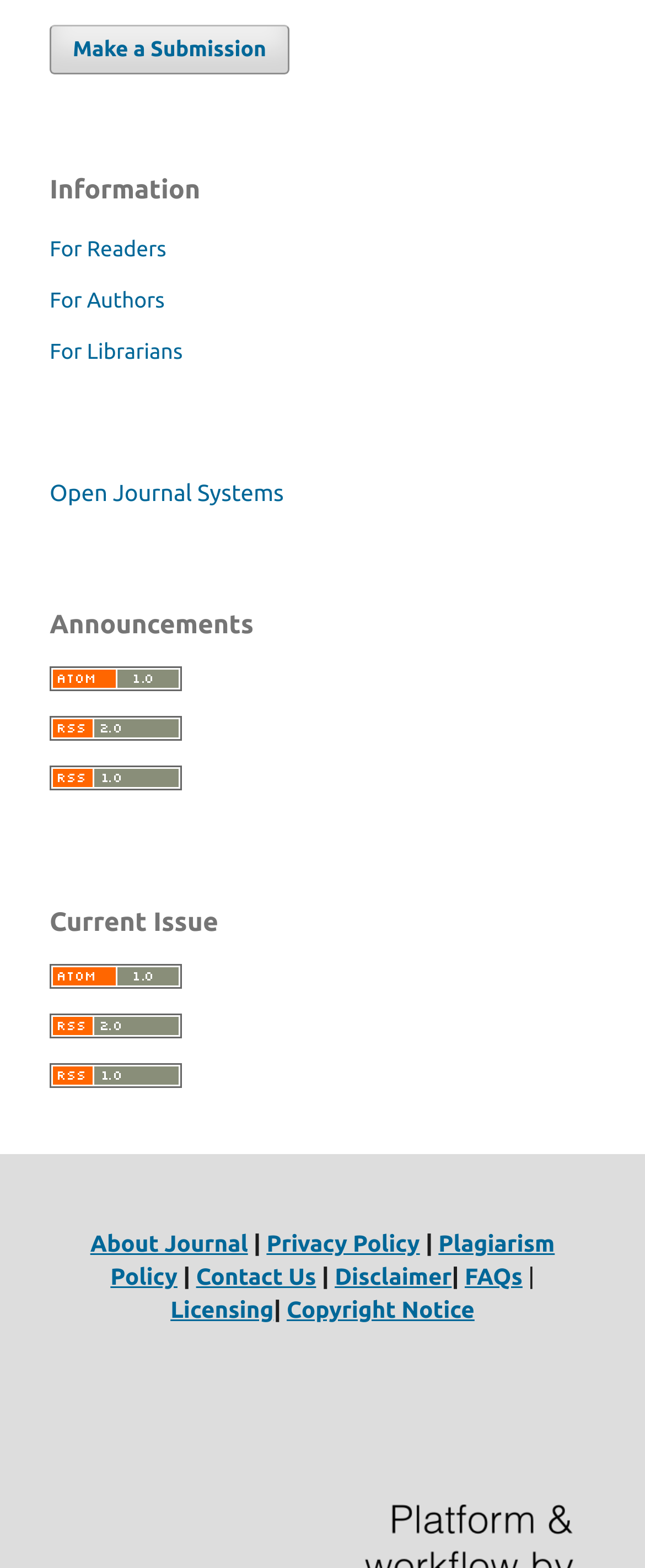Can you pinpoint the bounding box coordinates for the clickable element required for this instruction: "Contact us"? The coordinates should be four float numbers between 0 and 1, i.e., [left, top, right, bottom].

[0.304, 0.805, 0.49, 0.822]